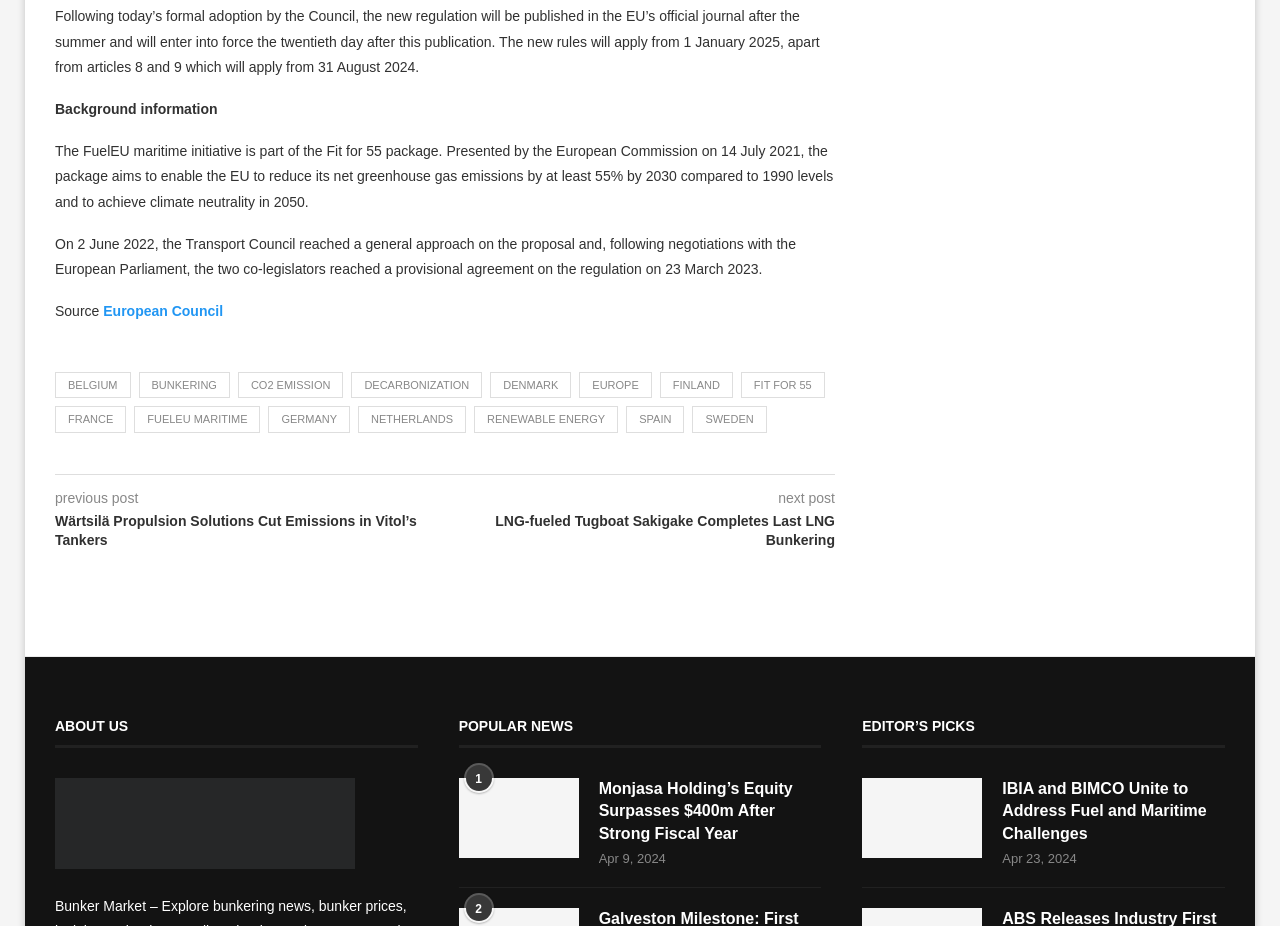Please answer the following question using a single word or phrase: 
How many links are there in the webpage?

18